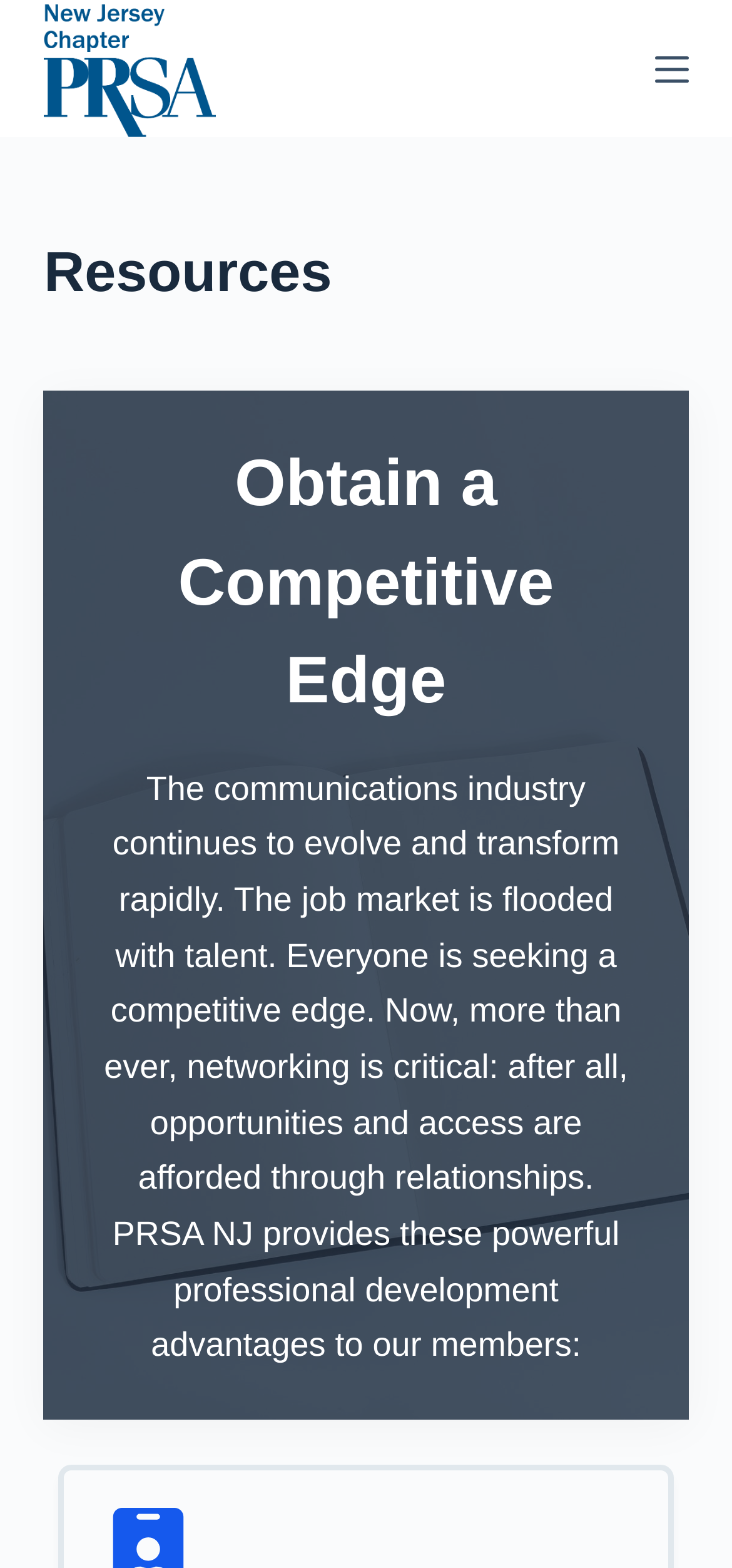Please look at the image and answer the question with a detailed explanation: What is the name of the organization?

The name of the organization can be found in the logo at the top of the page, which is an image with the text 'PRSA NJ logo'.